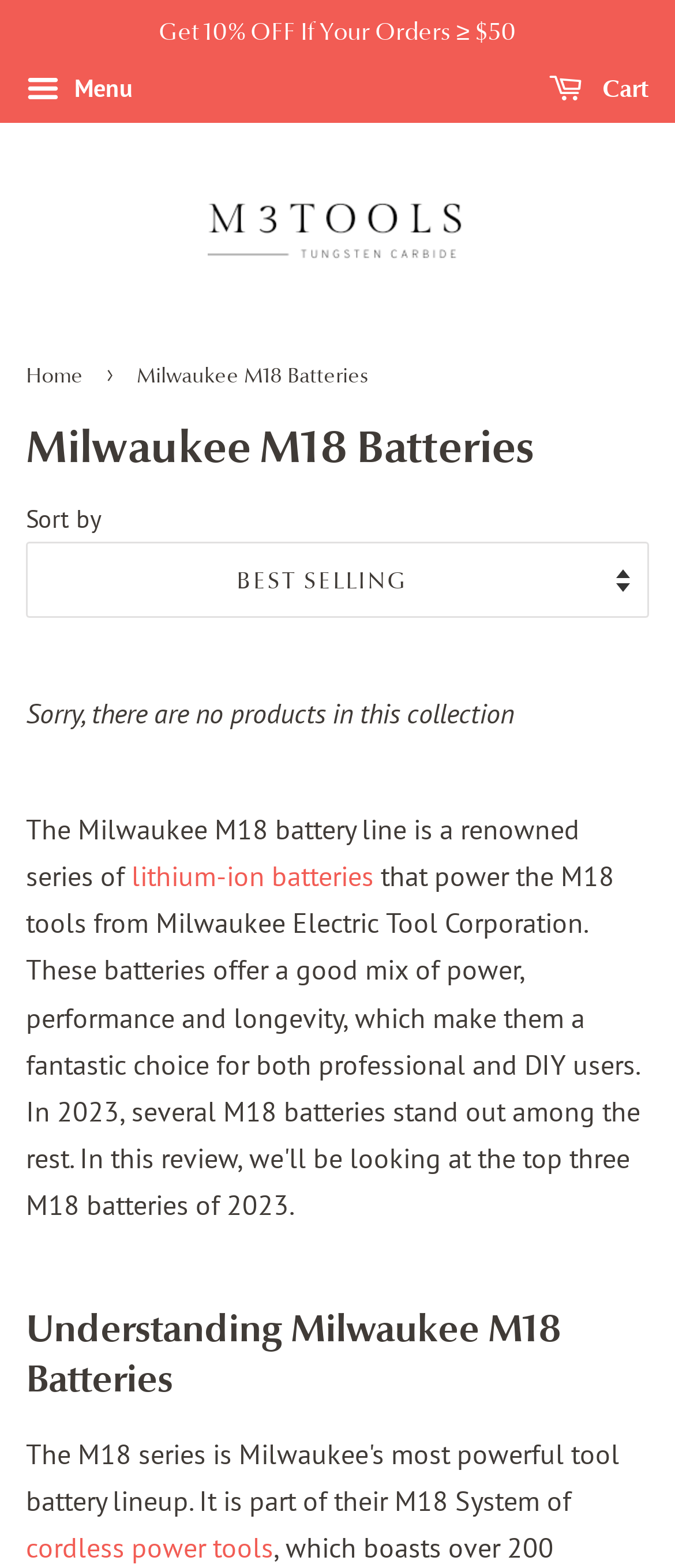Find the bounding box of the UI element described as follows: "cordless power tools".

[0.038, 0.976, 0.405, 0.998]